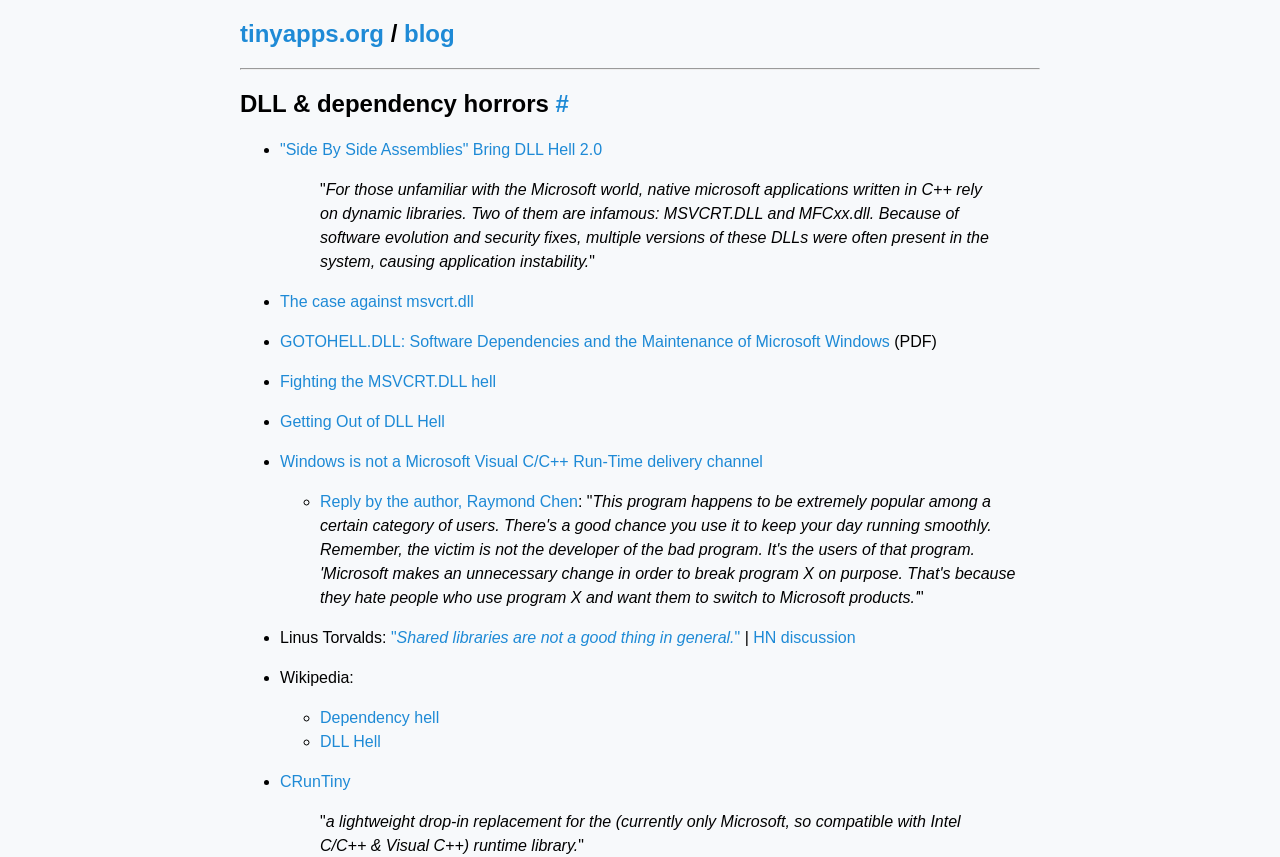Provide your answer to the question using just one word or phrase: What is the website's domain?

tinyapps.org